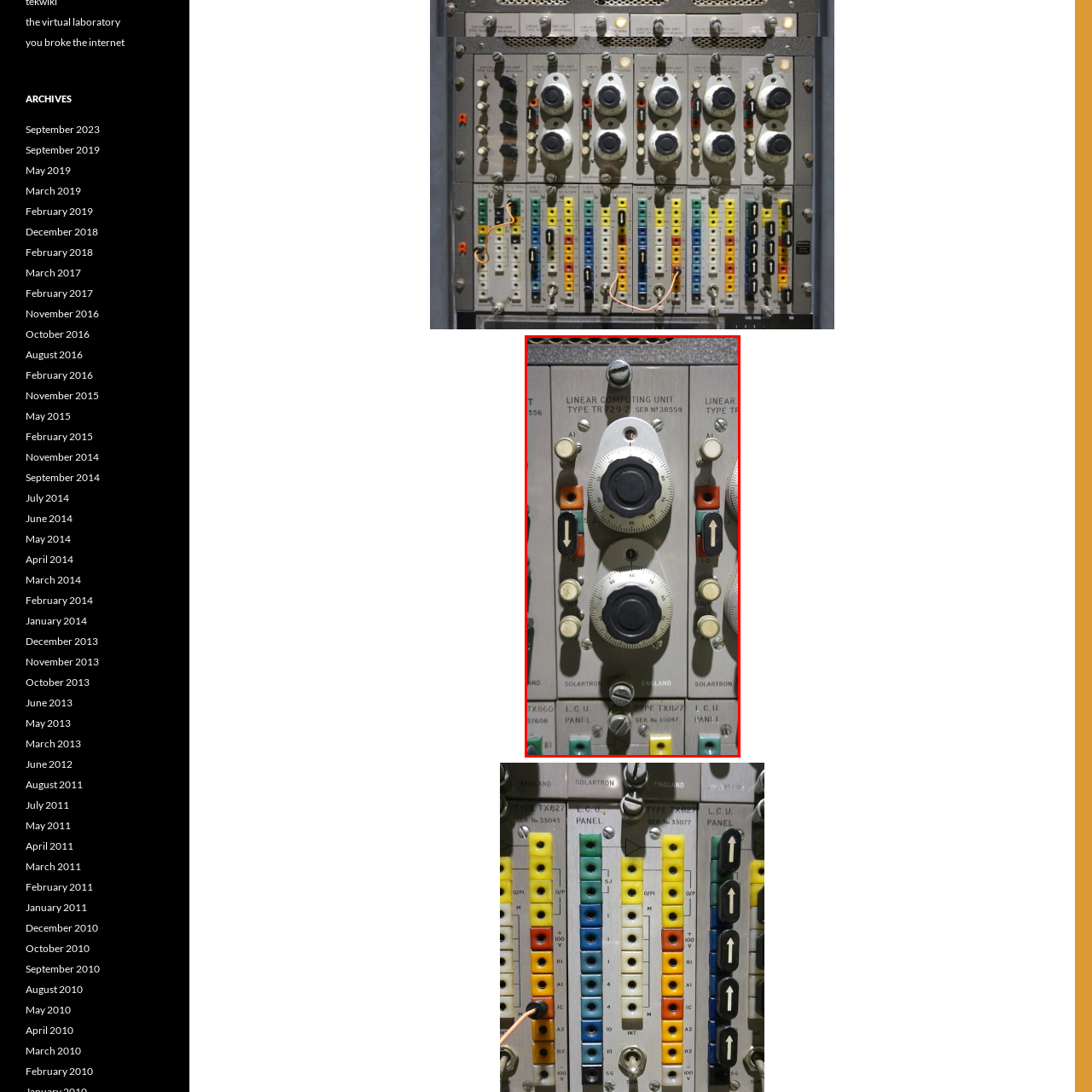Check the image highlighted in red, Where is the manufacturer of the device from?
 Please answer in a single word or phrase.

England